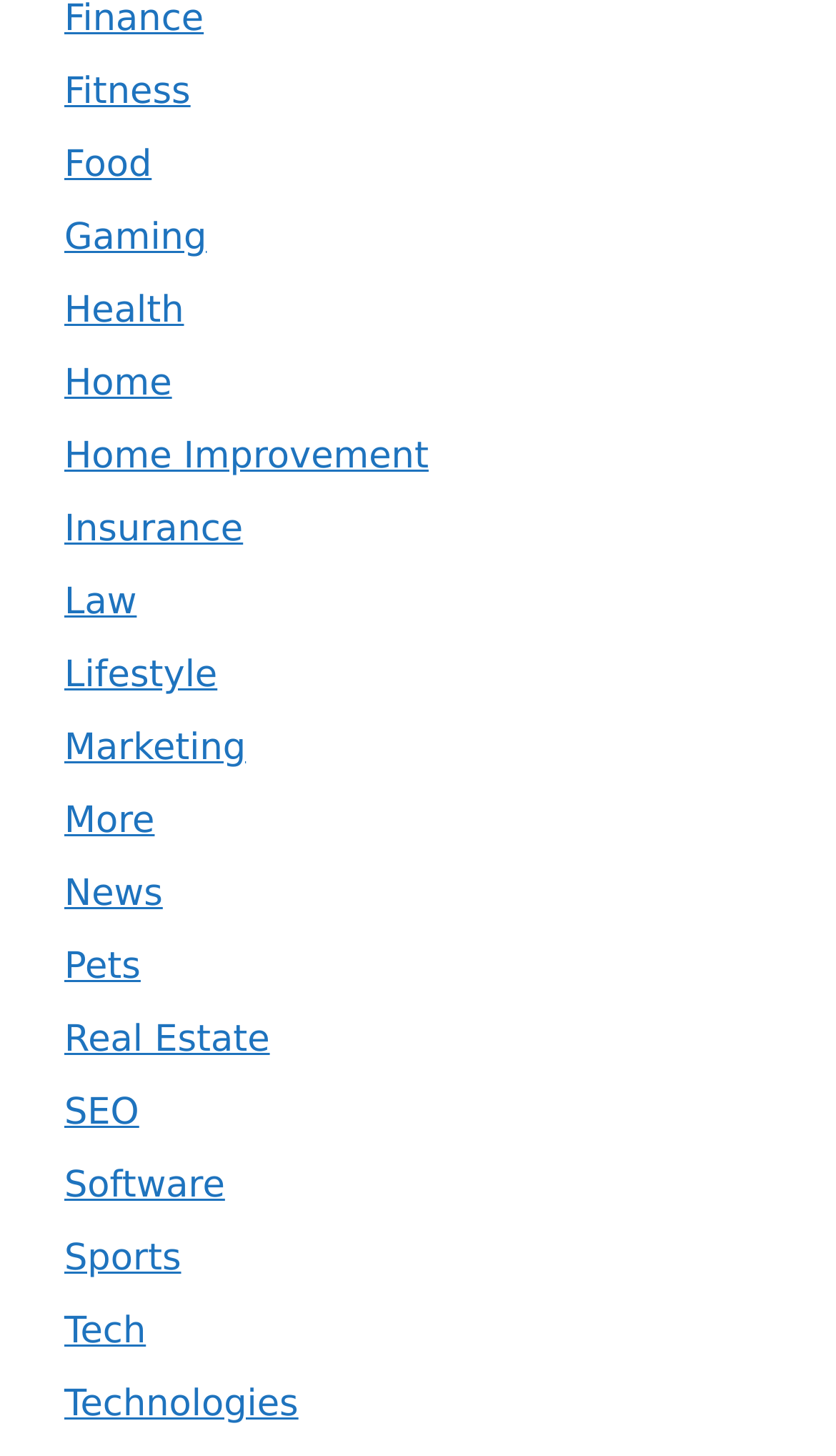Can you determine the bounding box coordinates of the area that needs to be clicked to fulfill the following instruction: "explore Sports"?

[0.077, 0.85, 0.217, 0.879]